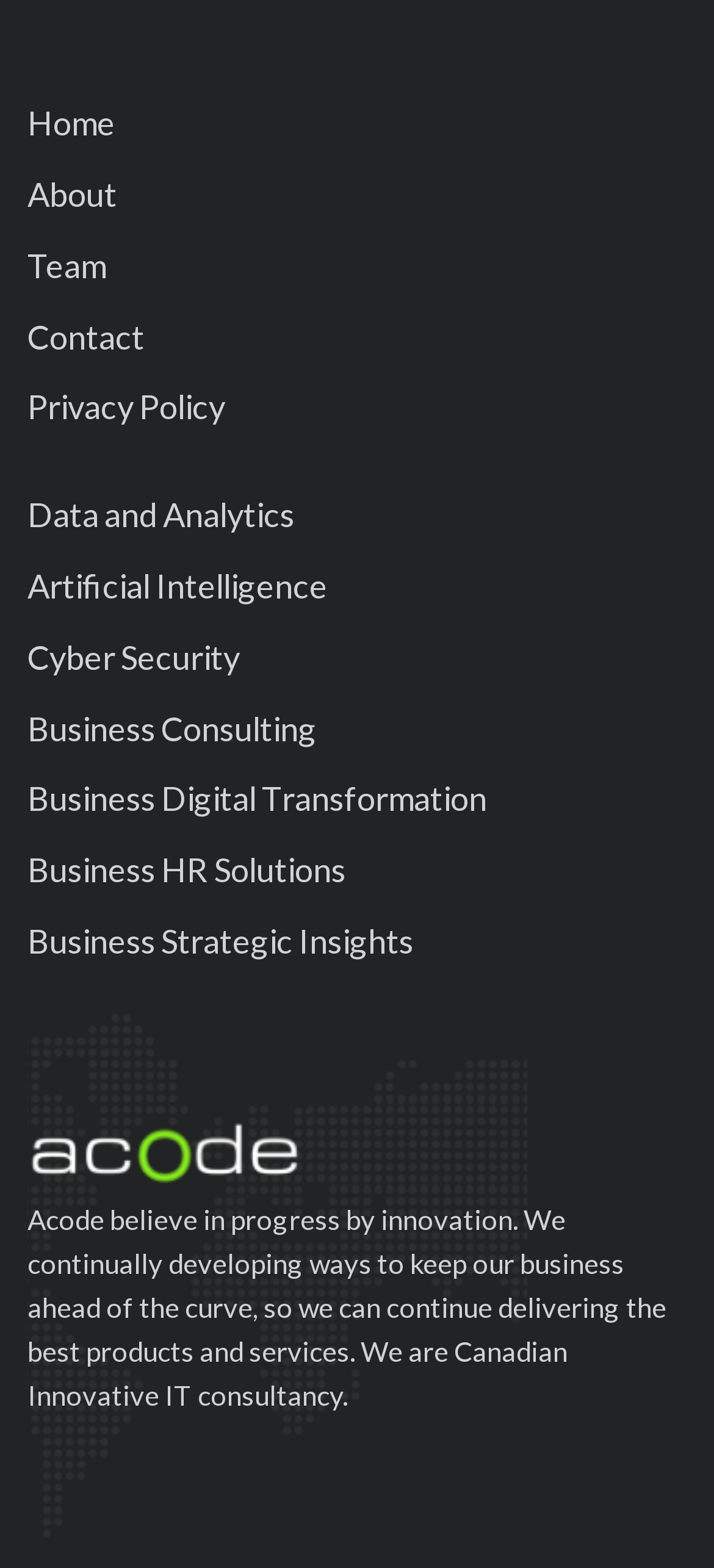Please look at the image and answer the question with a detailed explanation: What is the company's mission?

The company's mission can be inferred from the static text element on the webpage, which states 'Acode believe in progress by innovation. We continually developing ways to keep our business ahead of the curve, so we can continue delivering the best products and services.' This suggests that the company's mission is to make progress through innovation.